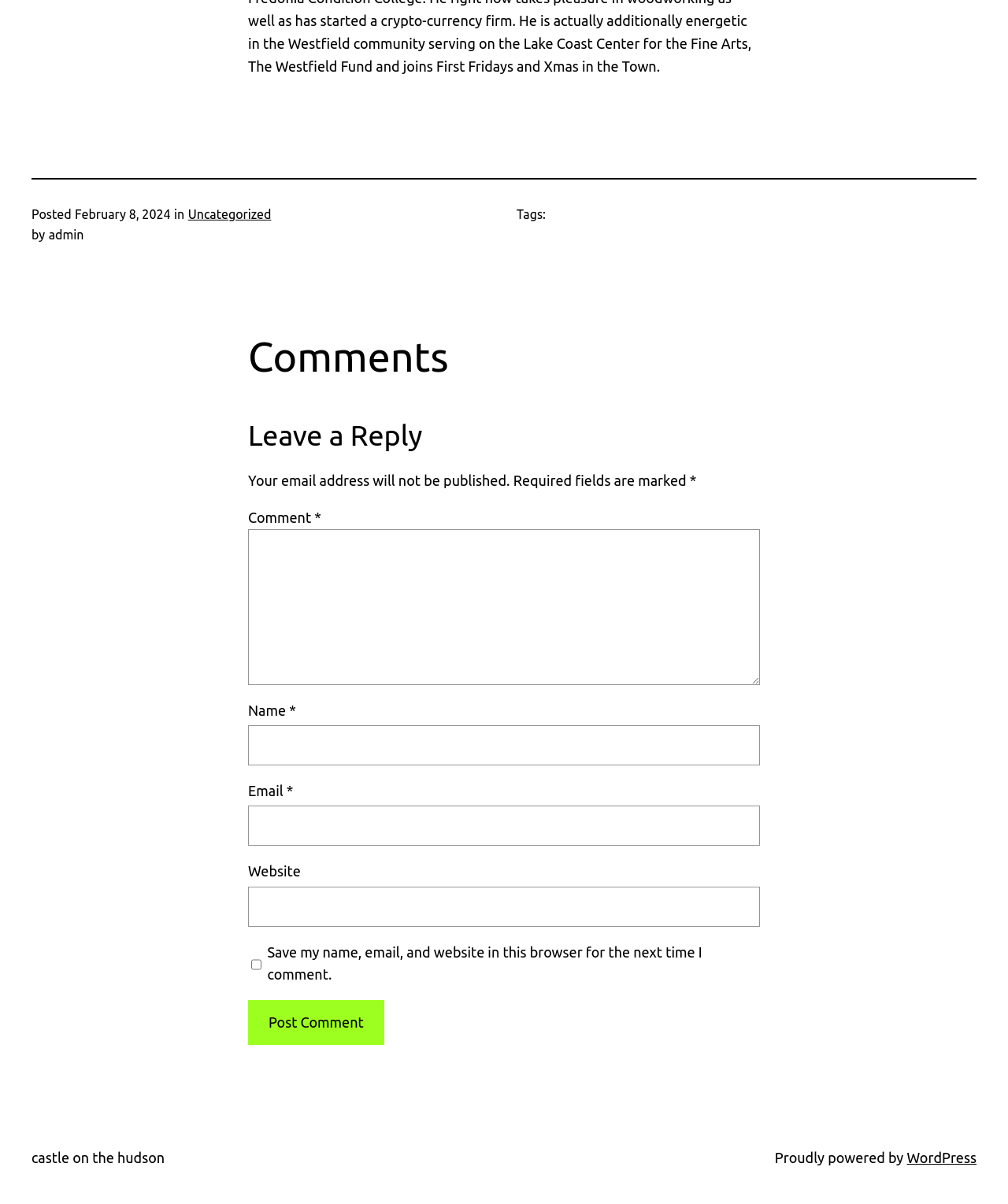Locate the bounding box coordinates of the segment that needs to be clicked to meet this instruction: "Enter your name".

[0.246, 0.602, 0.754, 0.636]